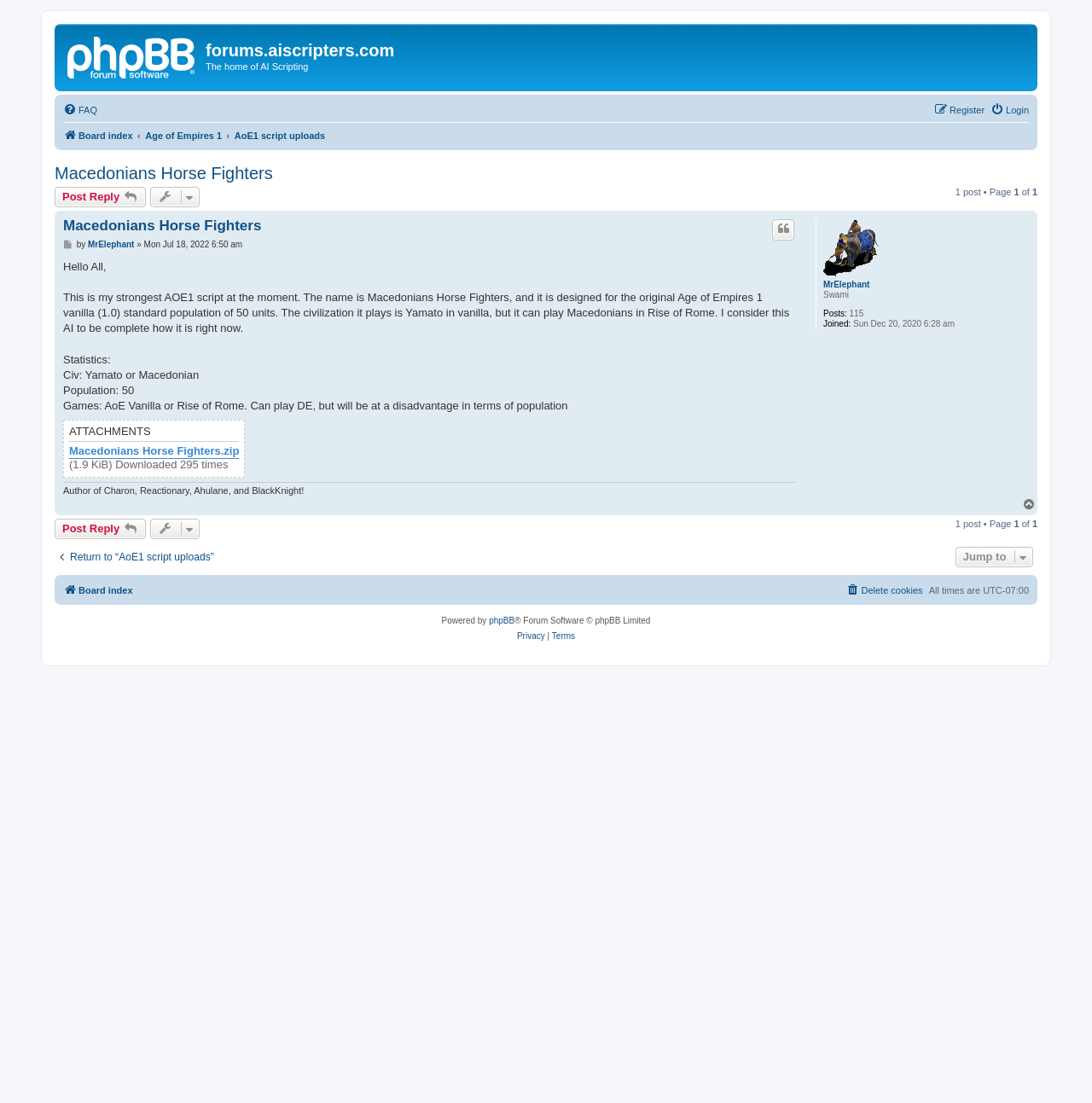What is the file type of the attachment?
Using the visual information, reply with a single word or short phrase.

zip